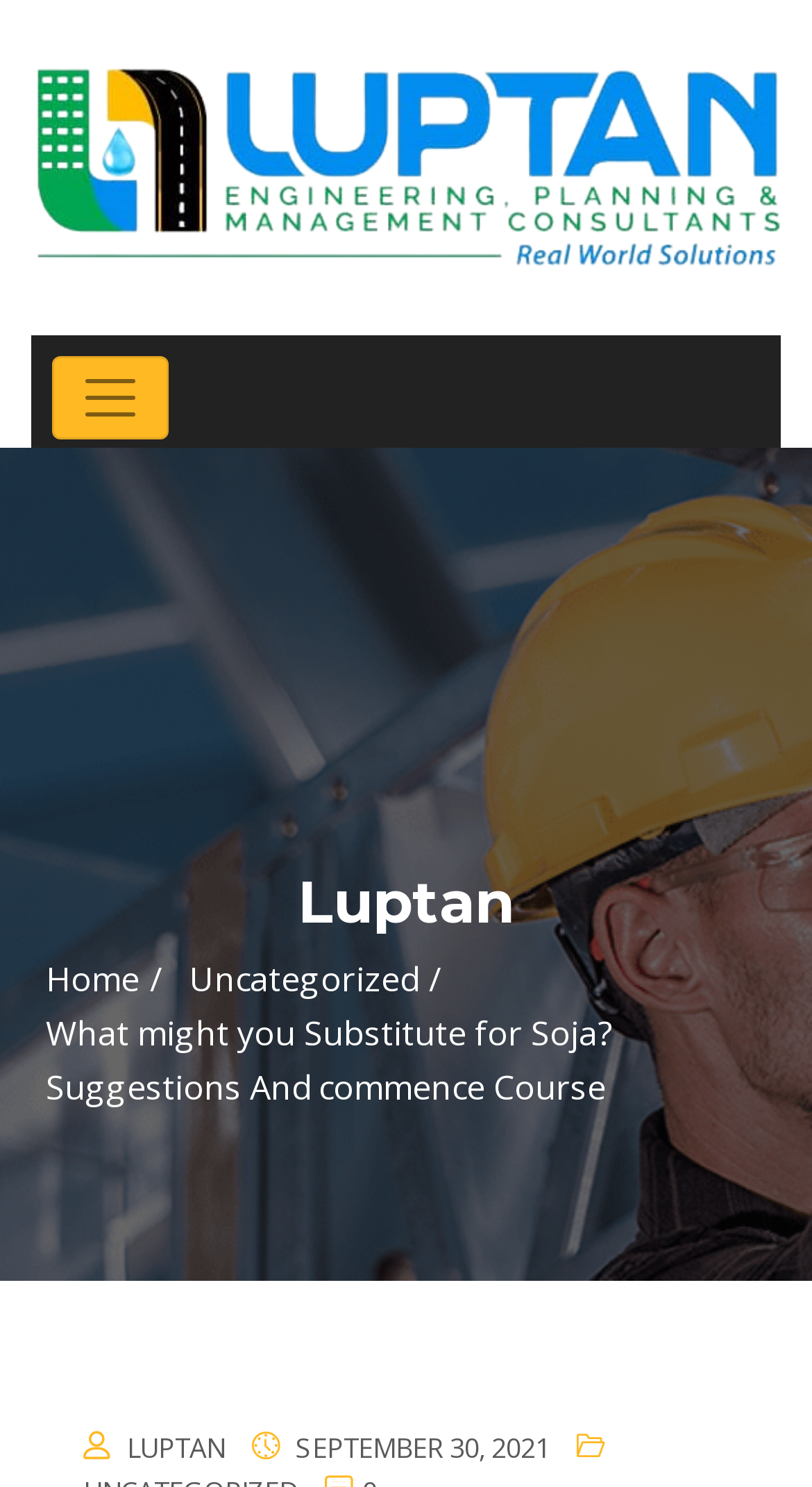Offer a meticulous description of the webpage's structure and content.

The webpage is about substituting Soja, with suggestions and a commencement course, as indicated by the title. At the top-left corner, there is a link to "Luptan" accompanied by an image with the same name. Below this, a button to toggle navigation is located, which controls the primary navigation menu.

On the top-right side, a heading with the text "Luptan" is displayed. Underneath this heading, there are two links: "Home" and "Uncategorized", which are positioned side by side. 

The main content of the webpage is a title "What might you Substitute for Soja? Suggestions And commence Course" with a link to "LUPTAN" and a date "SEPTEMBER 30, 2021" placed below it. The link and the date are positioned in the bottom-right corner of the webpage.